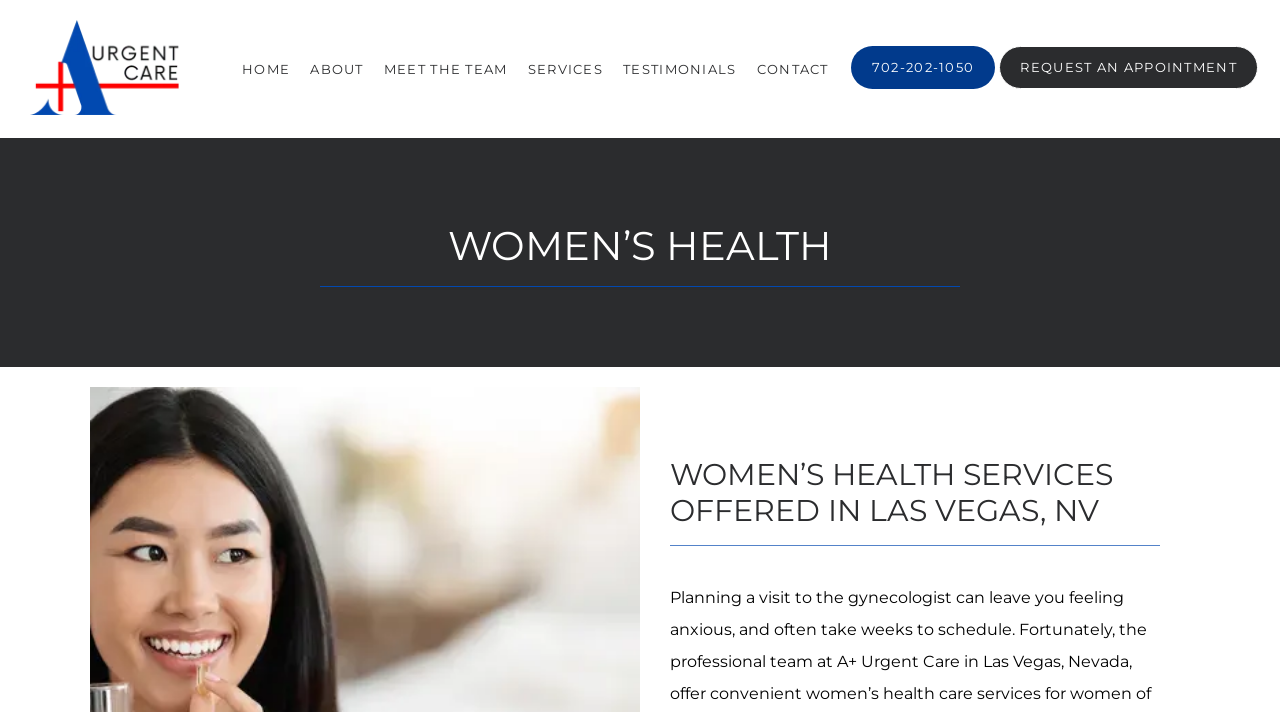Create a detailed summary of all the visual and textual information on the webpage.

The webpage is about A+ Urgent Care, an urgent care and internal medicine provider that offers women's health services in Las Vegas, NV. At the top left corner, there is a logo image with a link to the homepage. Next to the logo, there is a navigation menu with links to different sections of the website, including HOME, ABOUT, MEET THE TEAM, SERVICES, TESTIMONIALS, and CONTACT.

On the top right corner, there is a phone number, 702-202-1050, with a link, and a button to REQUEST AN APPOINTMENT. Below the navigation menu, there is a main content area that takes up most of the page. The main content area is divided into sections, with a heading that reads "WOMEN'S HEALTH" at the top. Below the heading, there is a horizontal separator line.

The next section has a heading that reads "WOMEN'S HEALTH SERVICES OFFERED IN LAS VEGAS, NV", which is followed by another horizontal separator line. The webpage has a total of 7 links, 1 image, 1 button, and 3 headings. The overall structure of the webpage is organized, with clear headings and concise text.